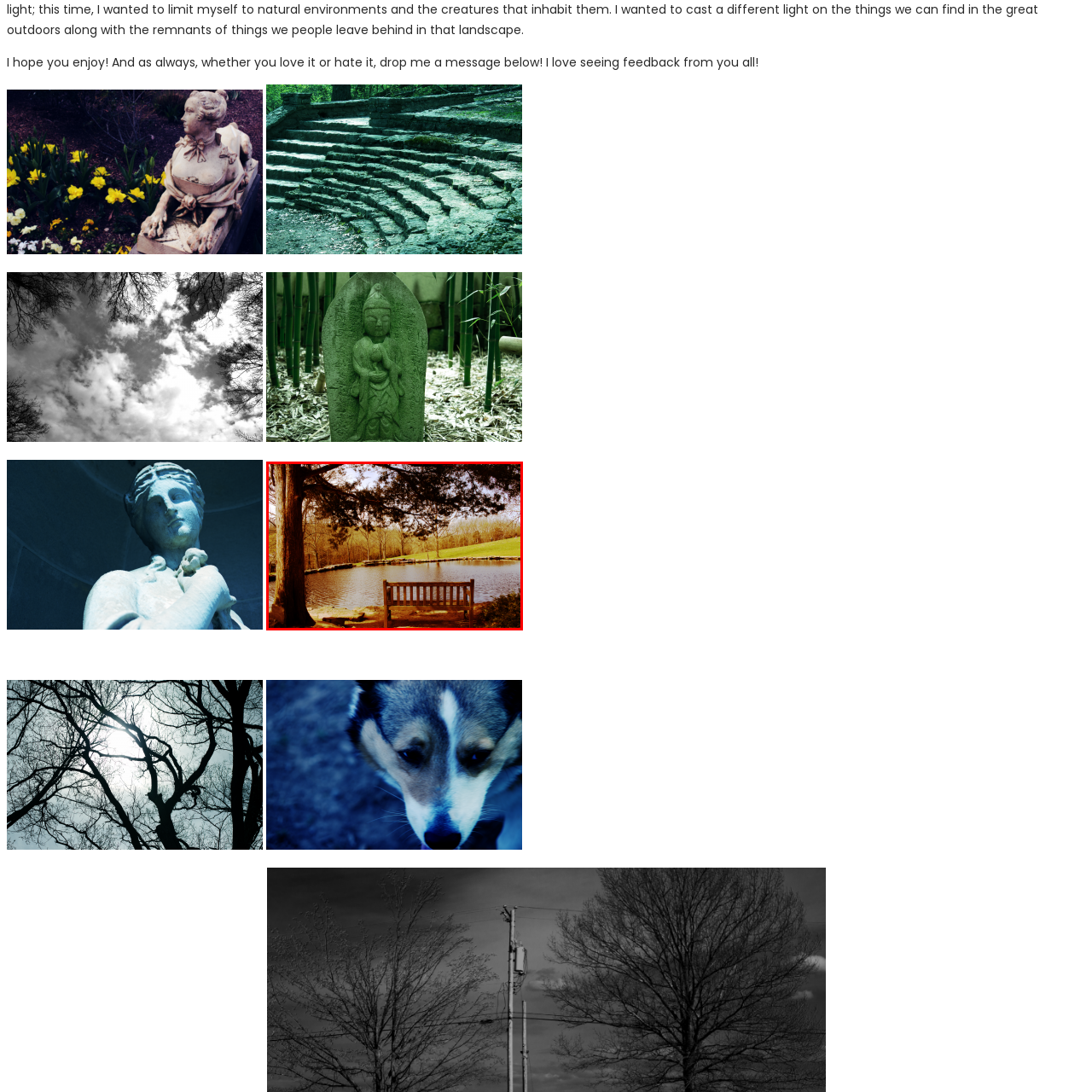Offer a comprehensive description of the image enclosed by the red box.

A tranquil landscape captures a serene spot by a peaceful lake, framed by the gentle embrace of nature. In the foreground, a rustic wooden bench invites visitors to pause and take in the beautiful surroundings. The surface of the lake reflects the trees and grassy slopes that line its banks, creating a picturesque scene. Lush greenery dances gracefully in the breeze, while the sky above hints at a calm day. This idyllic setting is perfect for contemplation or simply enjoying the beauty of the outdoors.